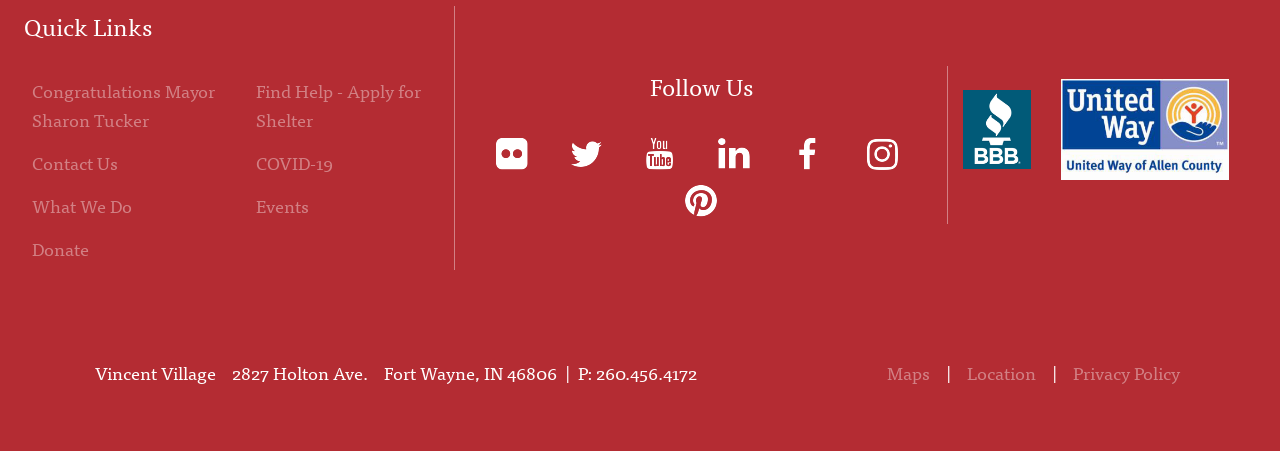Identify the bounding box coordinates of the area that should be clicked in order to complete the given instruction: "Click on 'Congratulations Mayor Sharon Tucker'". The bounding box coordinates should be four float numbers between 0 and 1, i.e., [left, top, right, bottom].

[0.025, 0.153, 0.174, 0.313]